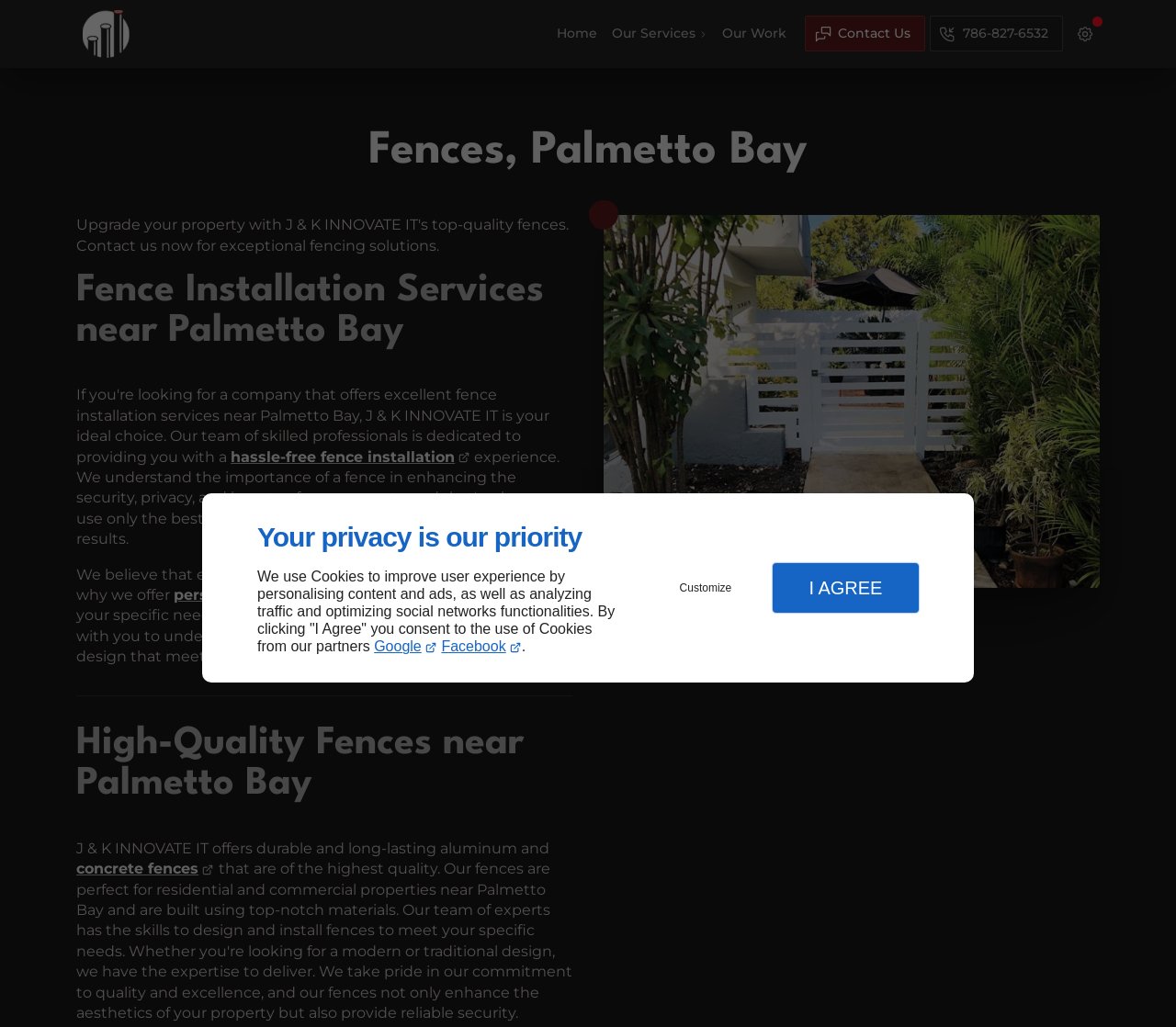What is the primary heading on this webpage?

Fences, Palmetto Bay